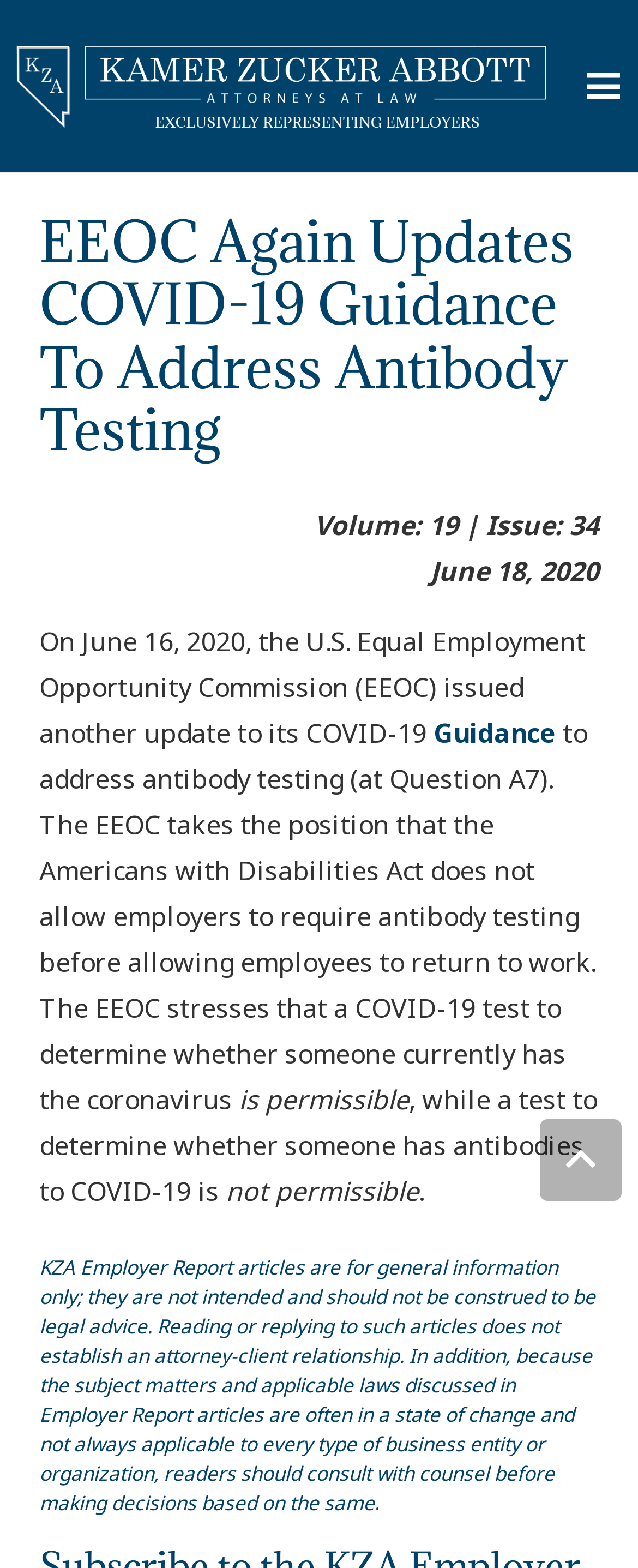Is antibody testing allowed by the Americans with Disabilities Act?
Craft a detailed and extensive response to the question.

According to the text, the EEOC takes the position that the Americans with Disabilities Act does not allow employers to require antibody testing before allowing employees to return to work.